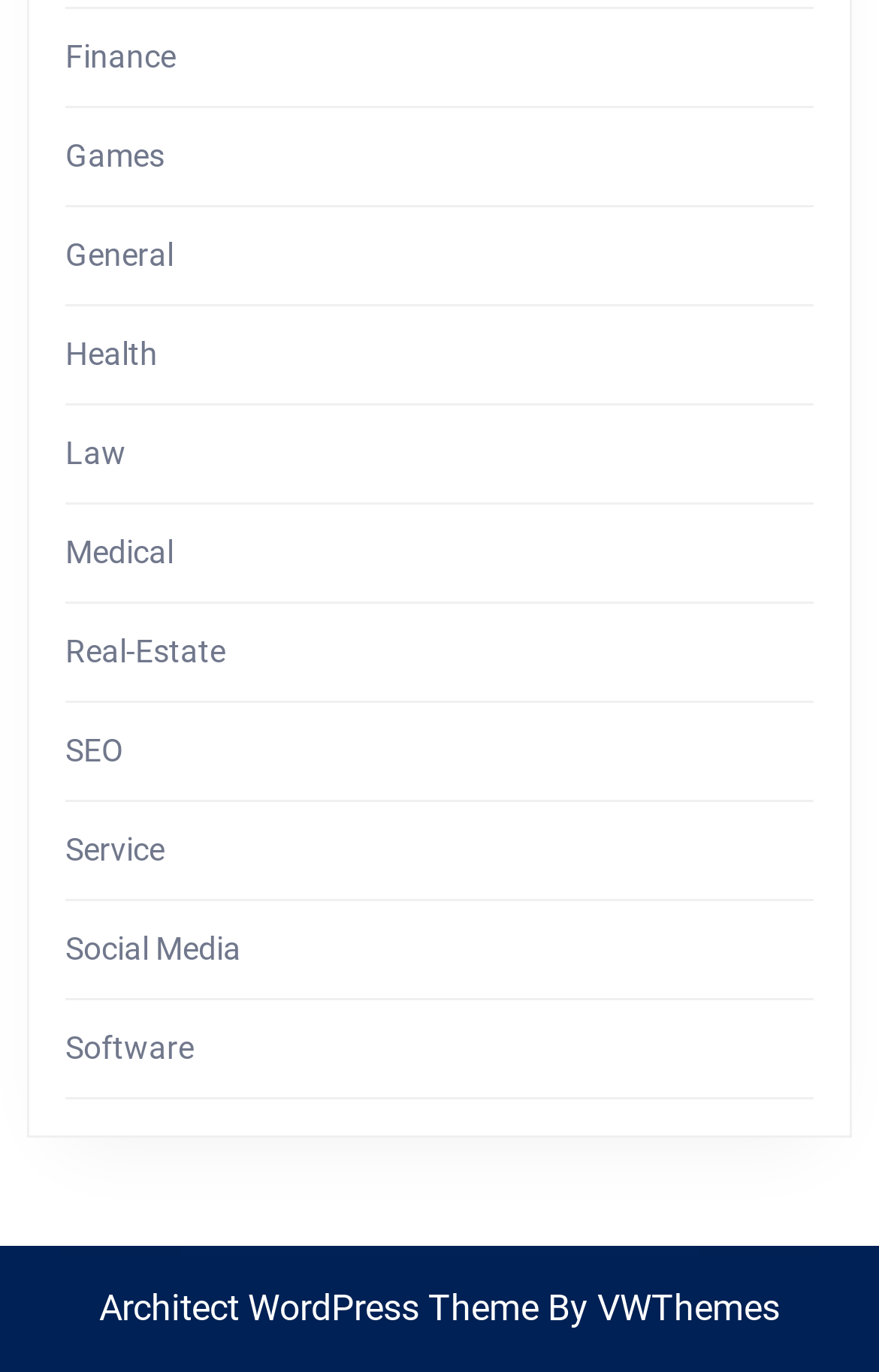Respond concisely with one word or phrase to the following query:
Who developed the WordPress theme?

VWThemes